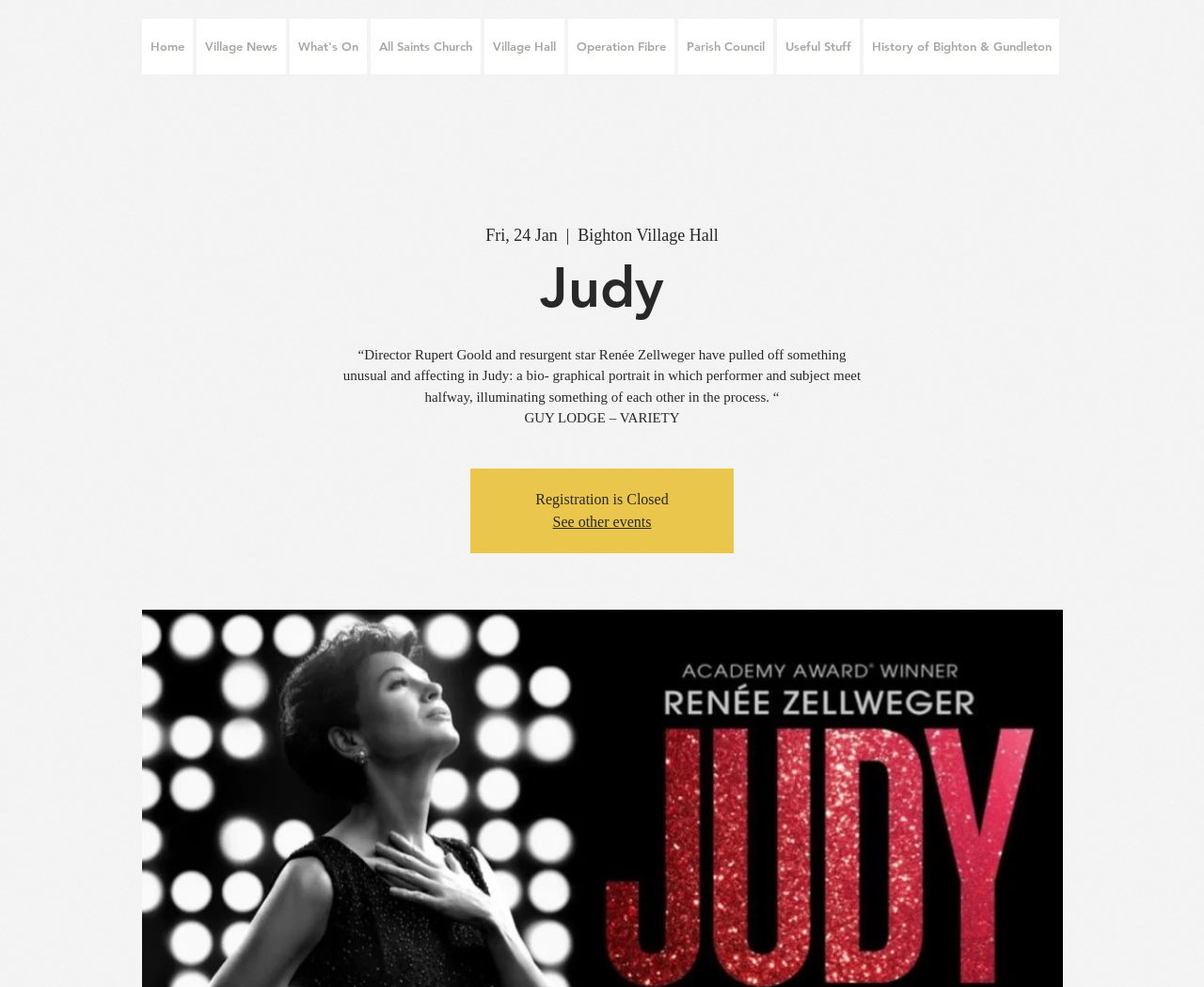Find the bounding box coordinates of the clickable element required to execute the following instruction: "see other events". Provide the coordinates as four float numbers between 0 and 1, i.e., [left, top, right, bottom].

[0.459, 0.52, 0.541, 0.536]